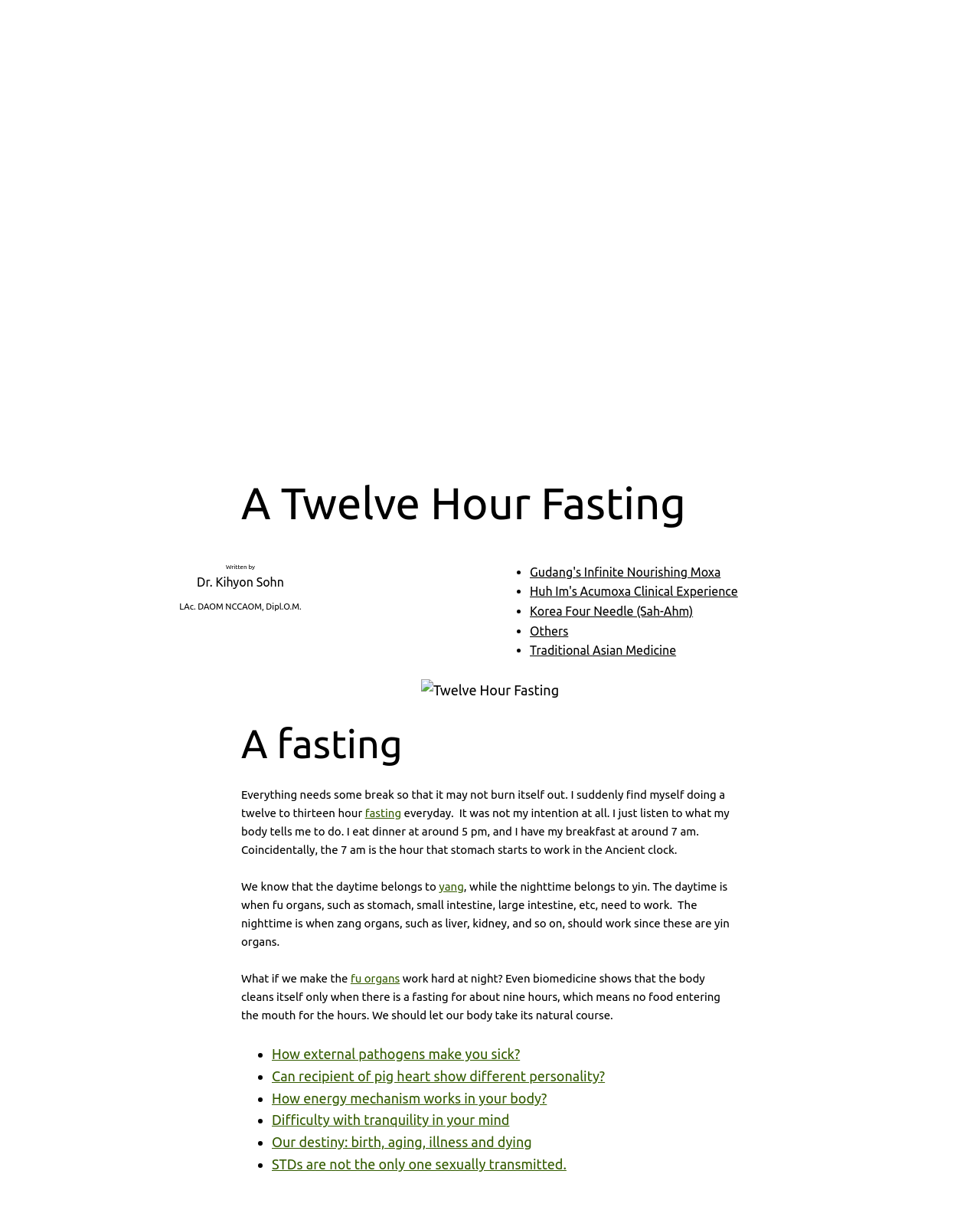Bounding box coordinates must be specified in the format (top-left x, top-left y, bottom-right x, bottom-right y). All values should be floating point numbers between 0 and 1. What are the bounding box coordinates of the UI element described as: fu organs

[0.358, 0.795, 0.408, 0.805]